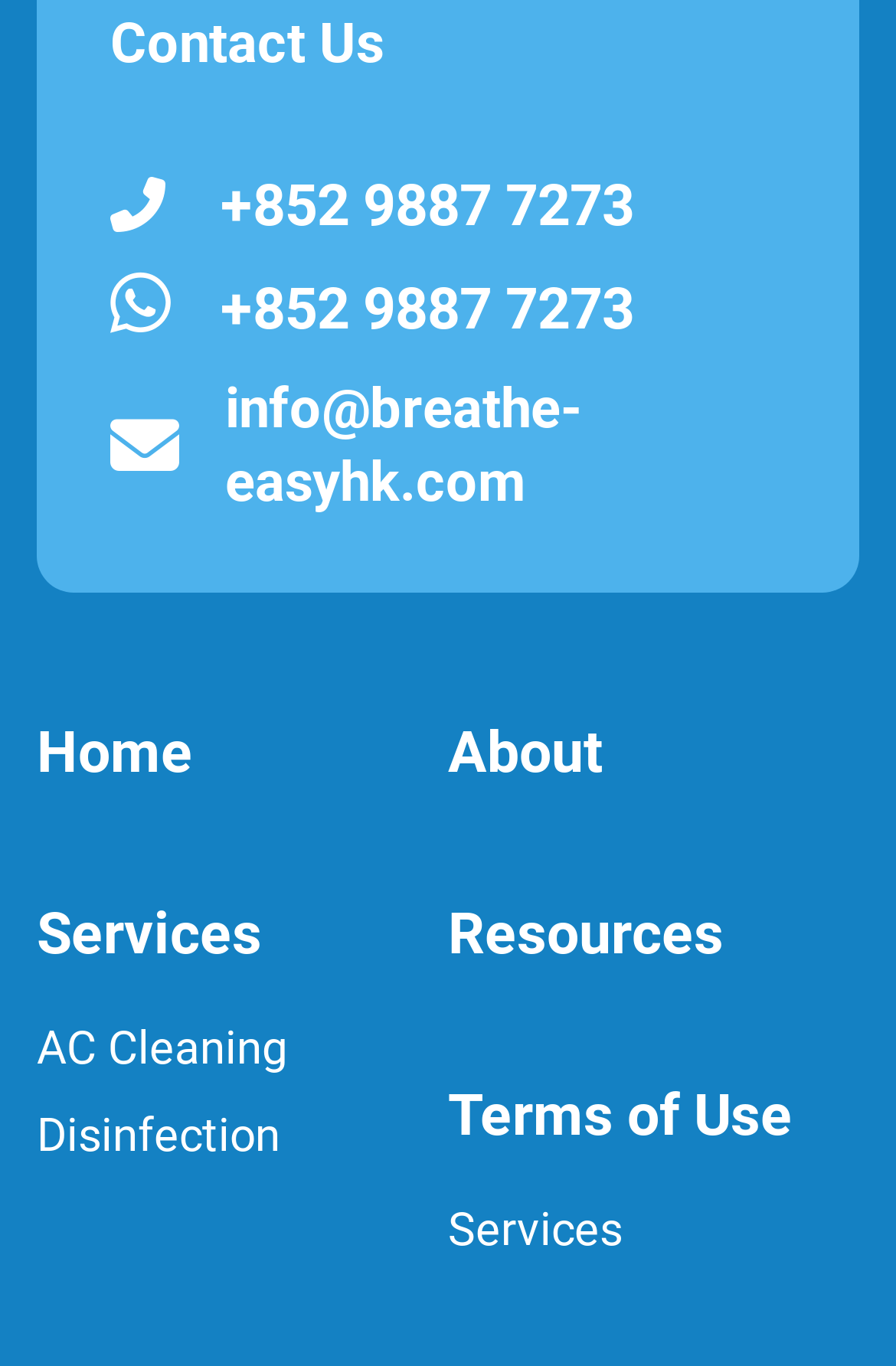Locate the bounding box coordinates of the element that needs to be clicked to carry out the instruction: "Subscribe to the blog". The coordinates should be given as four float numbers ranging from 0 to 1, i.e., [left, top, right, bottom].

None